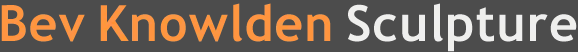Respond to the following question using a concise word or phrase: 
What is the name of the castle where the event is taking place?

Powderham Castle